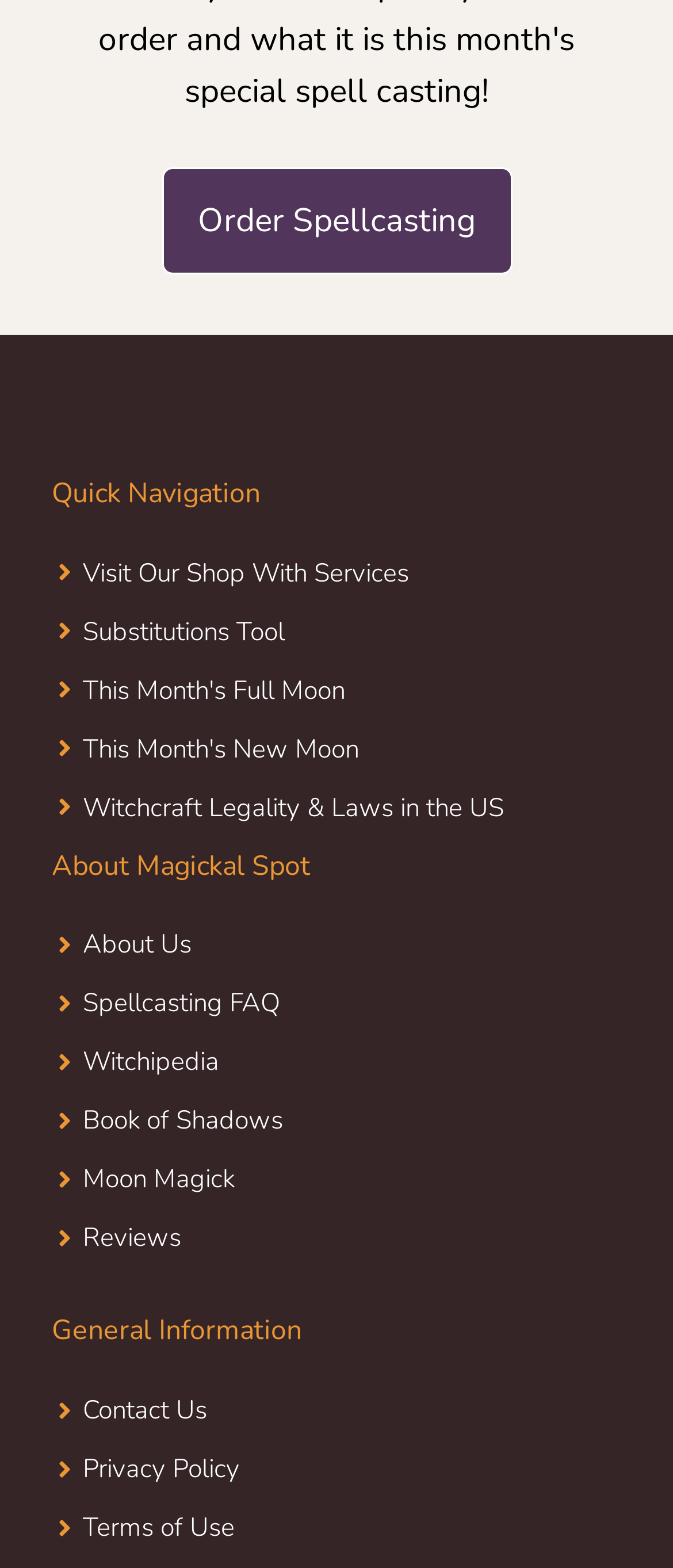Find the bounding box coordinates of the clickable element required to execute the following instruction: "Explore the book of shadows". Provide the coordinates as four float numbers between 0 and 1, i.e., [left, top, right, bottom].

[0.123, 0.704, 0.421, 0.726]